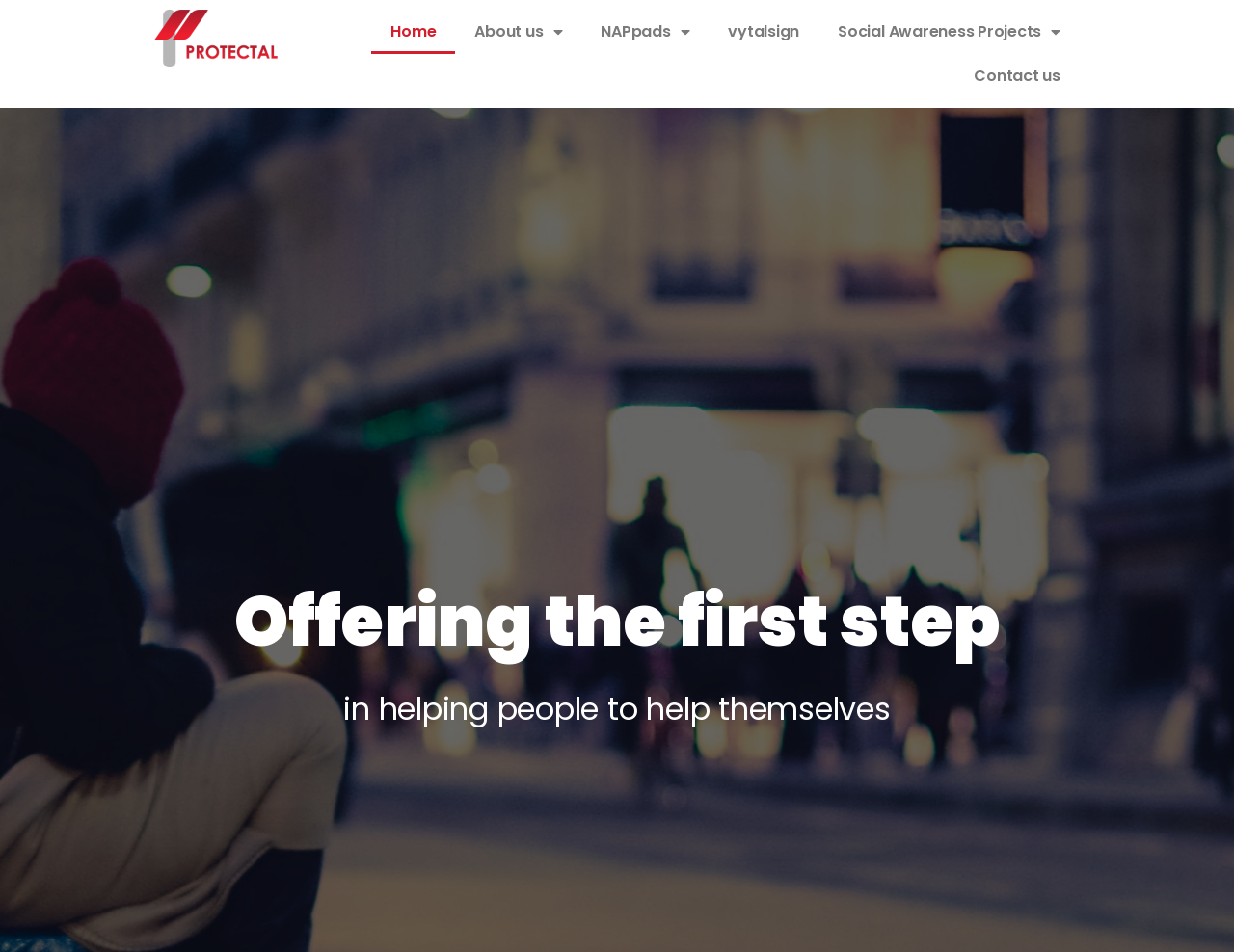Generate a thorough explanation of the webpage's elements.

The webpage is titled "Protectal" and has a navigation menu at the top with 6 links: "", "Home", "About us", "NAPpads", "vytalsign", and "Social Awareness Projects", followed by "Contact us" on the right side. 

Below the navigation menu, there are 8 paragraphs of text. The first paragraph reads, "We can keep someone safe, warm and off the streets using the same amount of energy as a domestic lightbulb." The second paragraph says, "Offering the first step in helping people to help themselves." The third paragraph describes the structure, "Single occupancy, steel structure and safety locking means security for occupants." These three paragraphs are repeated three times, taking up most of the page's content.